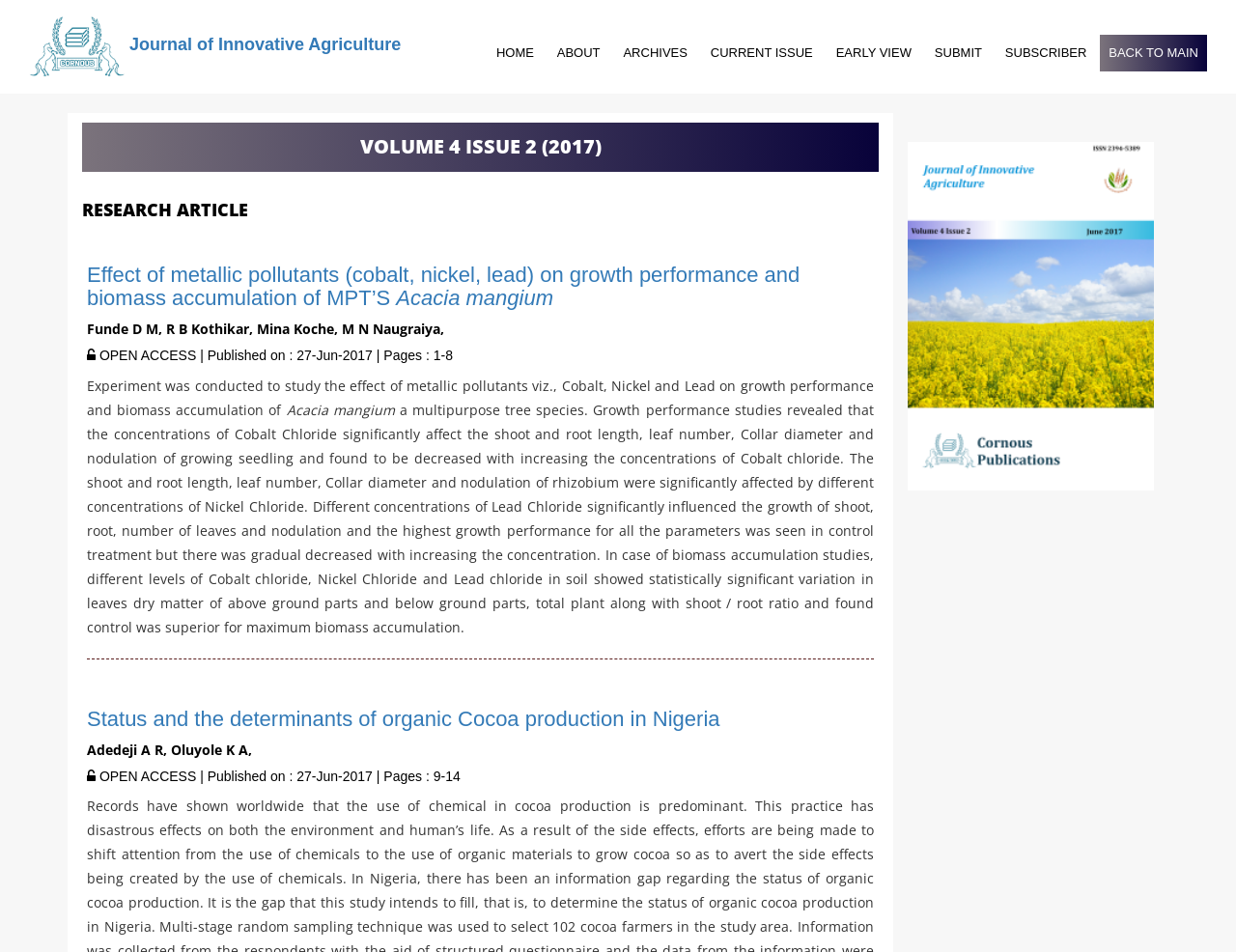Identify the bounding box coordinates for the element you need to click to achieve the following task: "read research article about effect of metallic pollutants". Provide the bounding box coordinates as four float numbers between 0 and 1, in the form [left, top, right, bottom].

[0.07, 0.277, 0.707, 0.326]